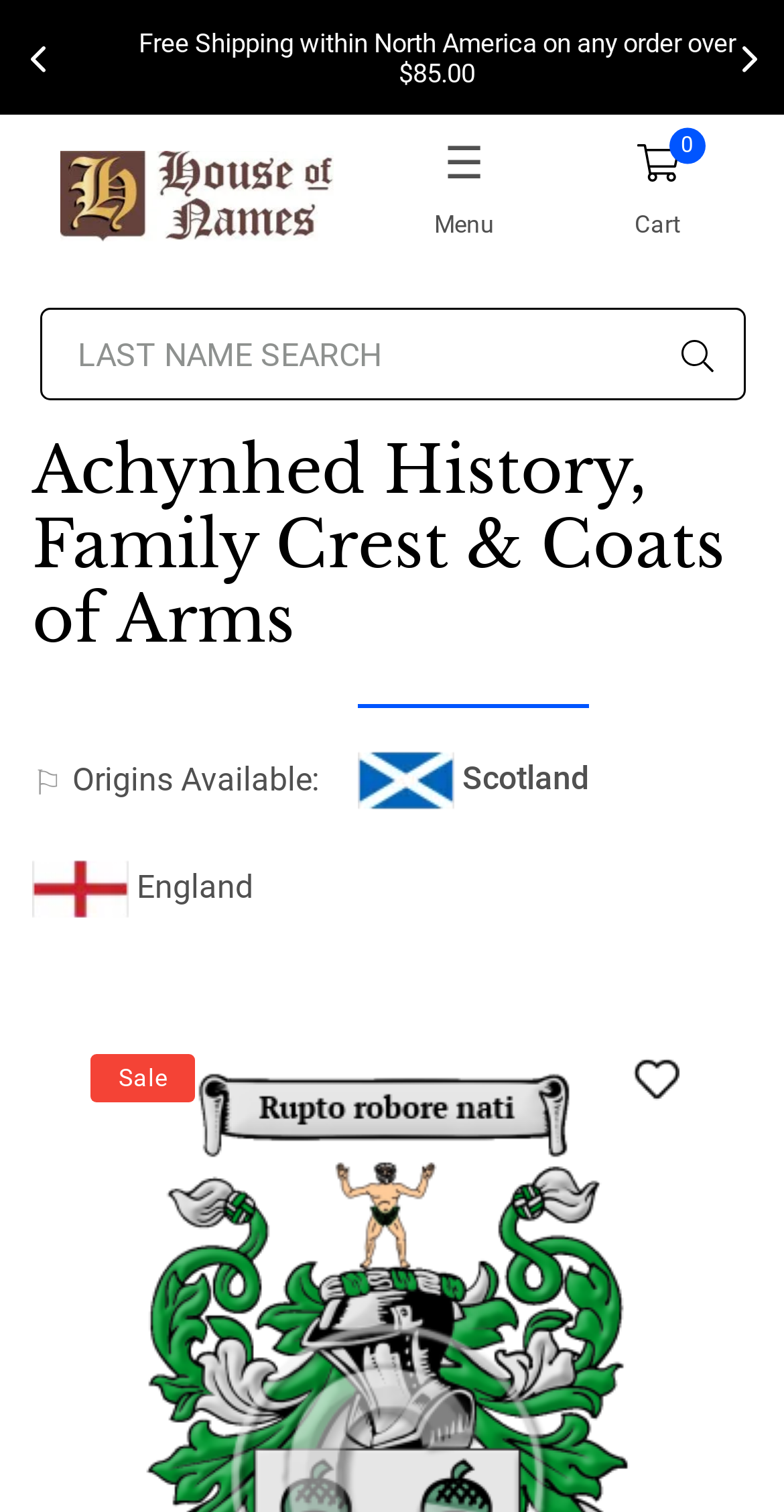How many navigation links are in the top menu? Examine the screenshot and reply using just one word or a brief phrase.

3